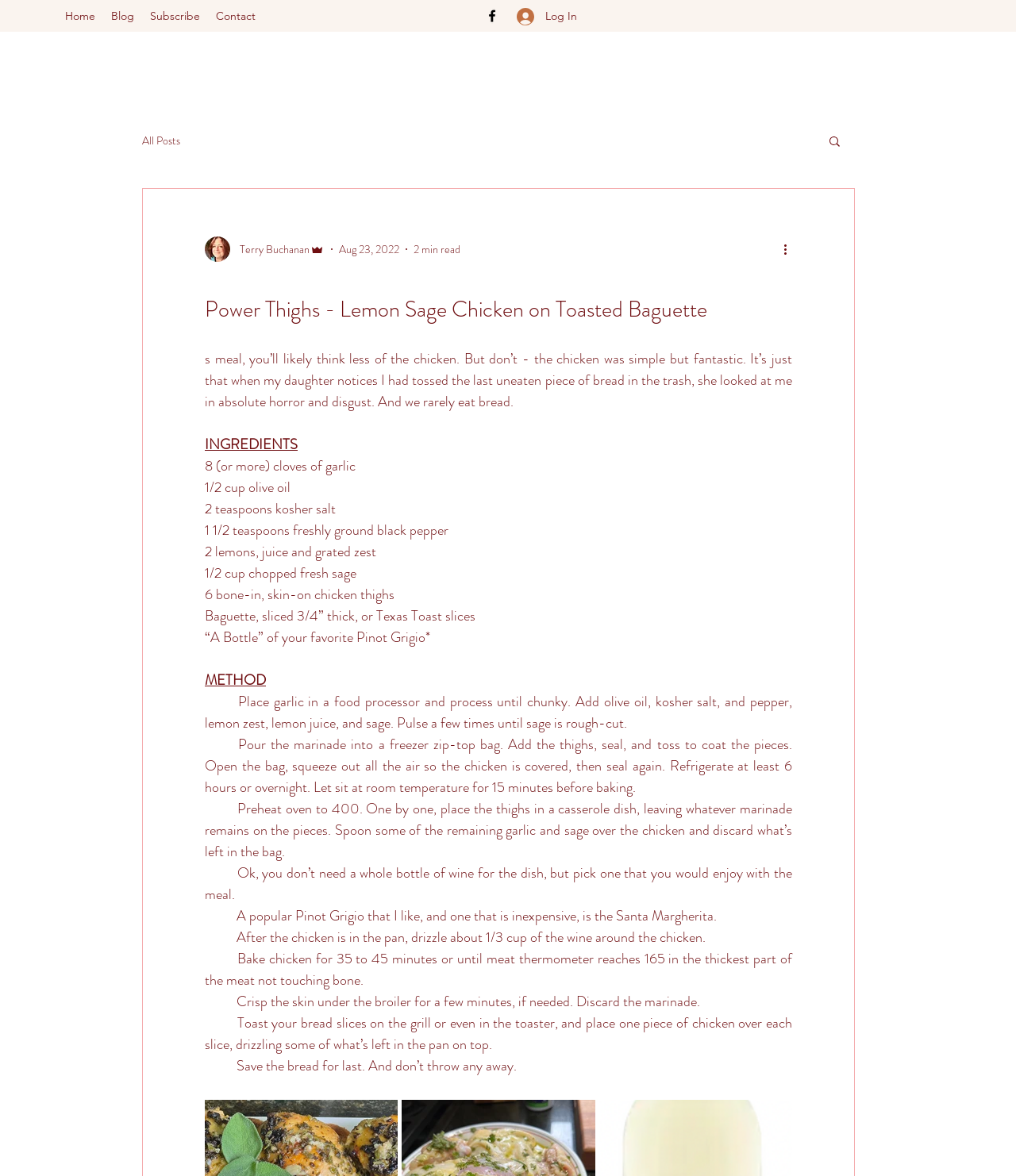Find the bounding box coordinates of the area to click in order to follow the instruction: "Click the 'DENTAL SERVICES' link".

None